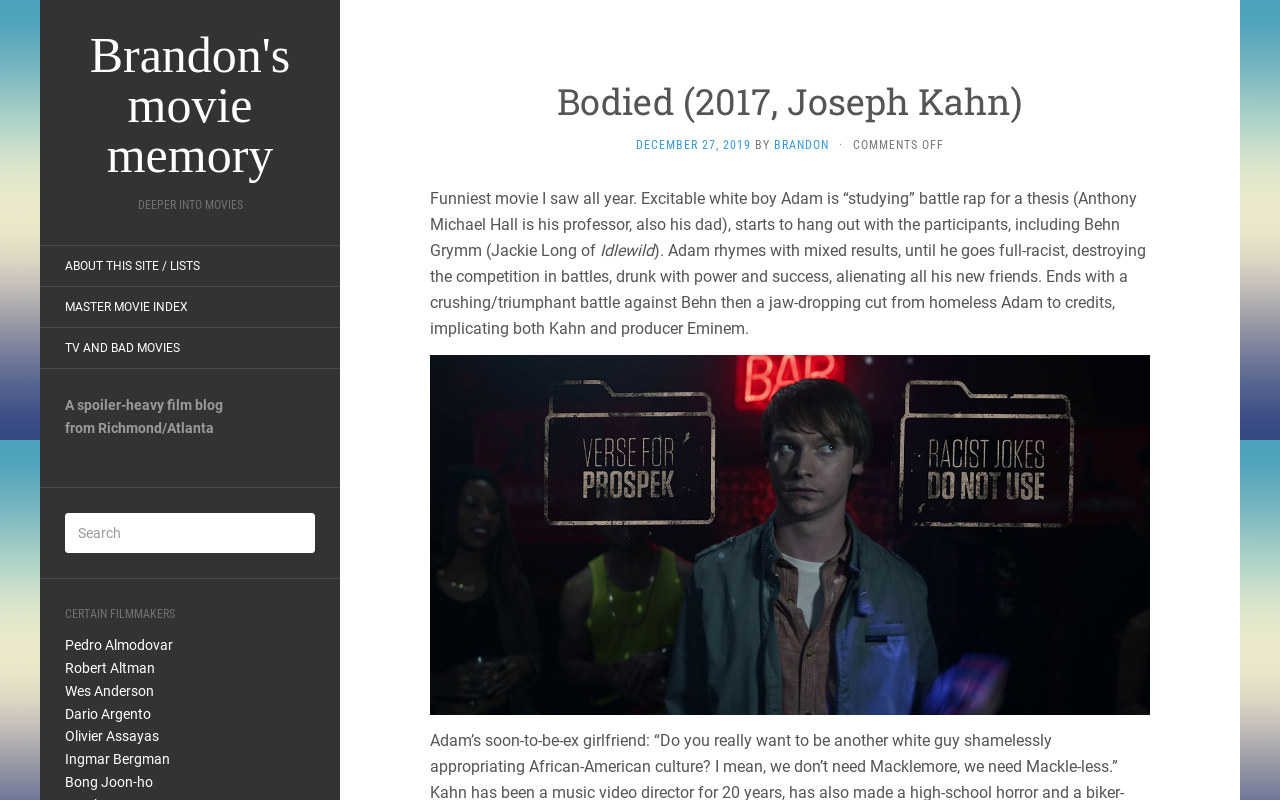Generate a thorough description of the webpage.

This webpage is a film blog, specifically a review of the 2017 movie "Bodied" directed by Joseph Kahn. At the top, there is a heading "Brandon's movie memory" which is also a link. Below it, there is another heading "DEEPER INTO MOVIES". 

On the left side, there are several links, including "ABOUT THIS SITE / LISTS", "MASTER MOVIE INDEX", and "TV AND BAD MOVIES". Next to these links, there are two lines of text describing the blog as a "spoiler-heavy film blog" from Richmond/Atlanta. 

Below these links and text, there is a textbox and a heading "CERTAIN FILMMAKERS" followed by several links to famous filmmakers such as Pedro Almodovar, Robert Altman, and Wes Anderson.

The main content of the webpage is a review of the movie "Bodied". The review is divided into several sections. At the top, there is a heading with the movie title and the release year. Below it, there is a link to the date "DECEMBER 27, 2019" and the author's name "BRANDON". 

The review itself is a long paragraph describing the plot of the movie, including the main character Adam's journey into the world of battle rap and his eventual downfall. The text is interspersed with a few other elements, including a link to the movie "Idlewild" and an image. 

At the end of the review, there is a quote from the movie, spoken by Adam's soon-to-be-ex girlfriend, criticizing his appropriation of African-American culture.